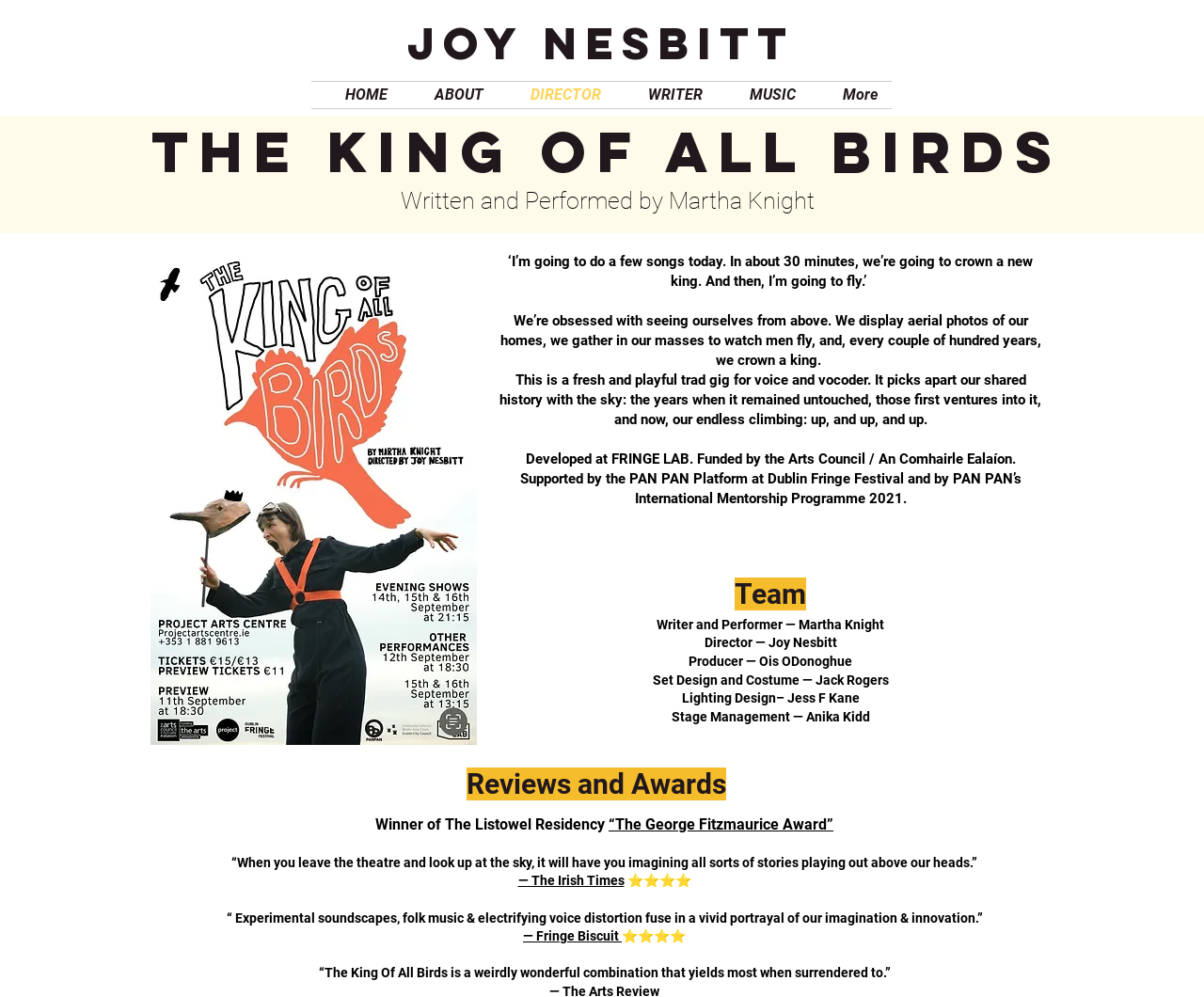Who is the director of the show? Look at the image and give a one-word or short phrase answer.

Joy Nesbitt